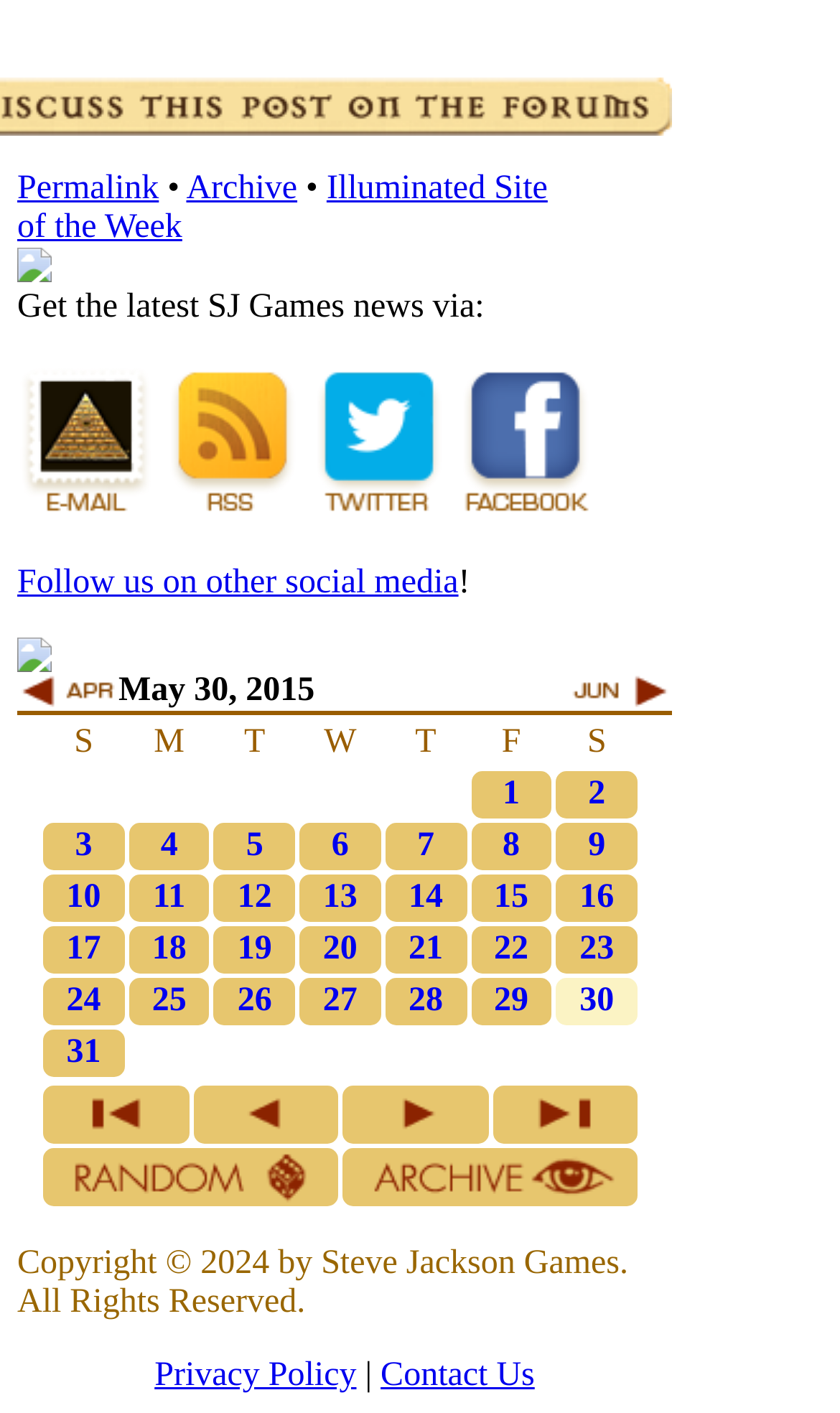How many links are there in the table?
Give a comprehensive and detailed explanation for the question.

The table has 4 rows and 4 columns, with each cell containing a link, except for the first row which contains day abbreviations. Therefore, there are 4 rows x 4 columns - 4 day abbreviations = 16 links in the table.